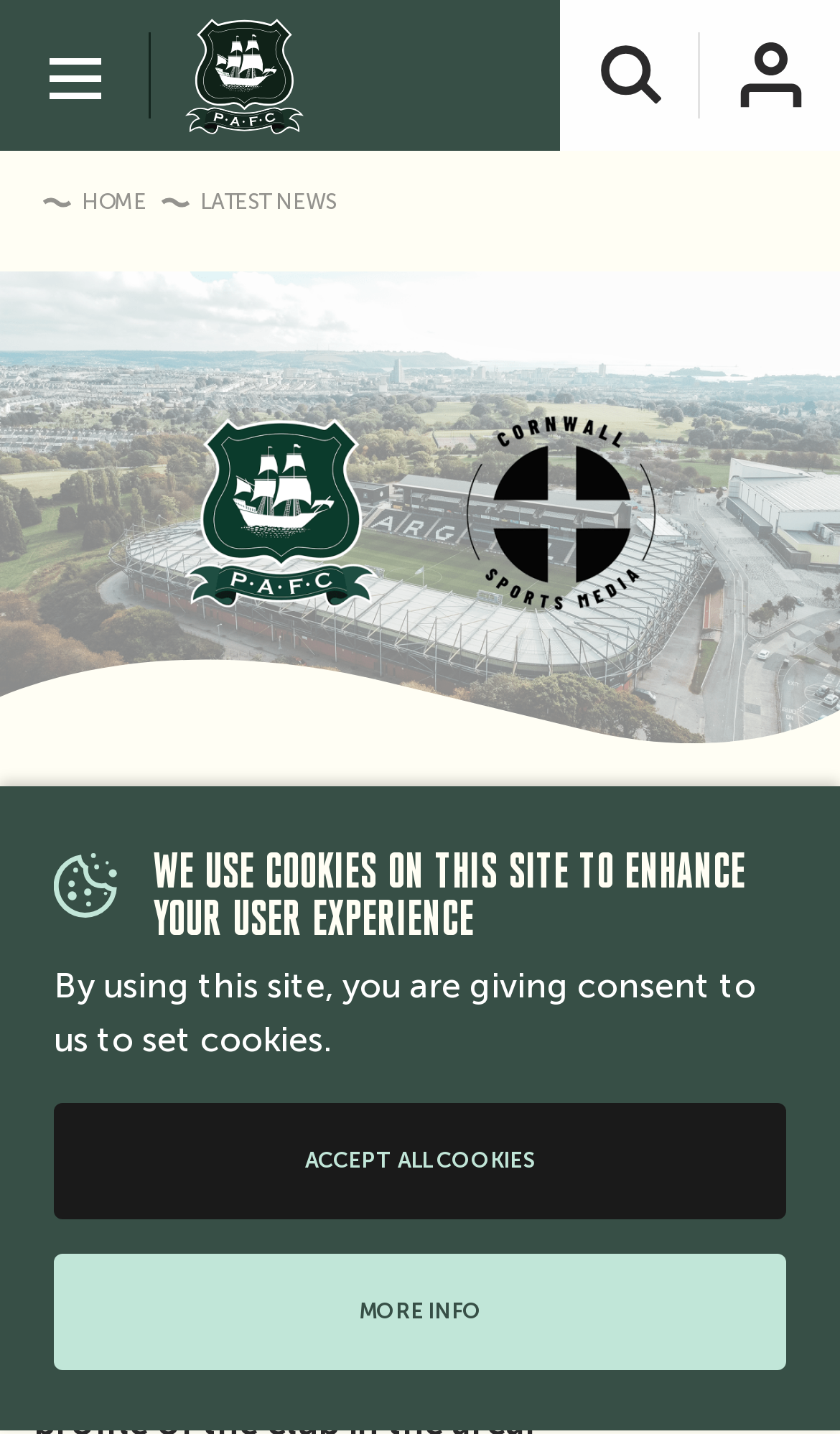Locate the bounding box coordinates of the element that should be clicked to execute the following instruction: "Visit Plymouth Argyle FC homepage".

[0.221, 0.011, 0.362, 0.094]